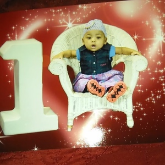Describe thoroughly the contents of the image.

The image captures a heartwarming moment featuring a young child sitting in an intricately woven white chair, celebrating their first birthday. The child is dressed in a denim top paired with colorful pants, and they sport a playful hat. To the left of the chair, a large white numeral "1" prominently symbolizes the milestone being celebrated. The background is a vibrant red adorned with twinkling stars, creating a festive atmosphere that enhances the joyous occasion. This charming scene perfectly embodies the excitement and warmth of a first birthday celebration.